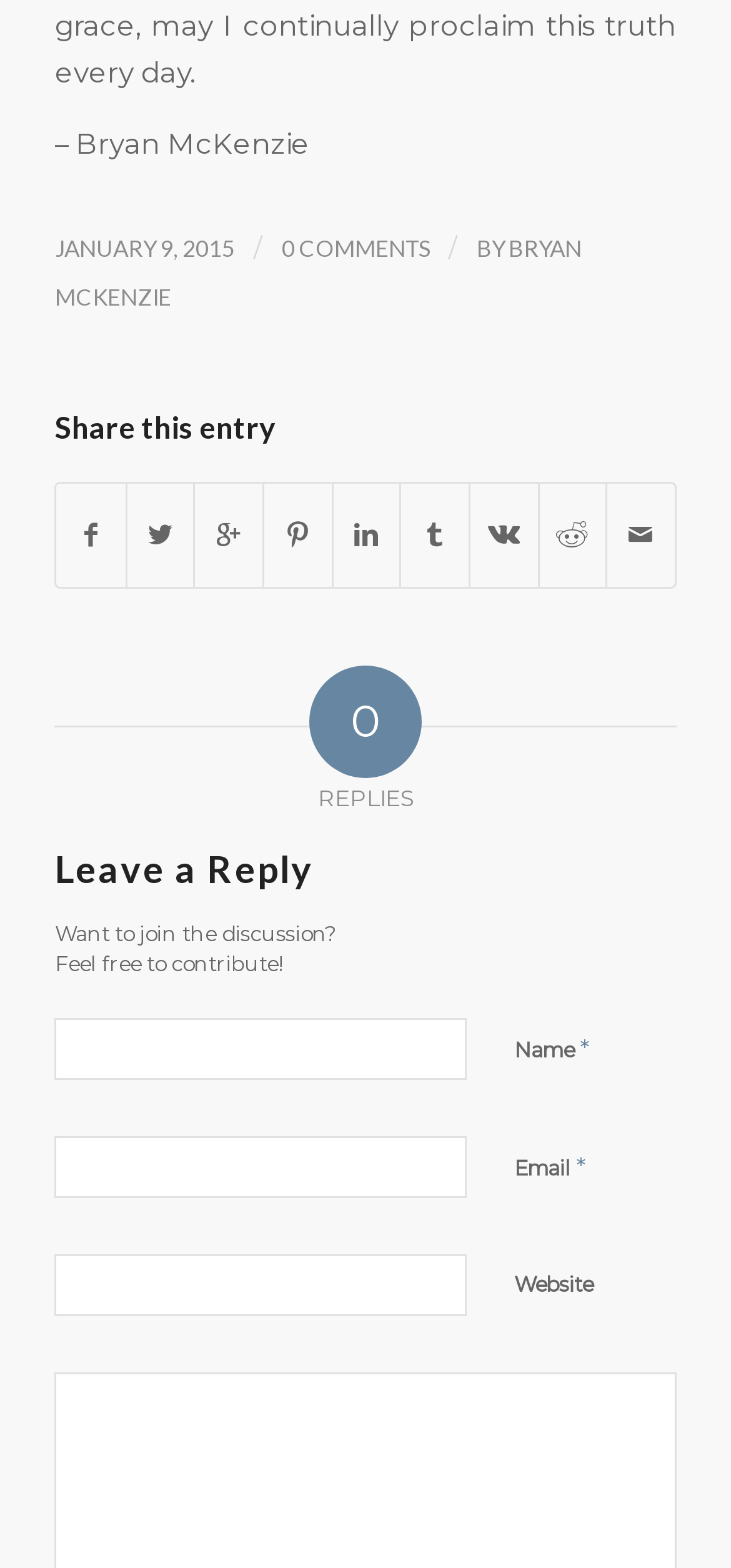Find the bounding box coordinates of the area that needs to be clicked in order to achieve the following instruction: "Share on Facebook". The coordinates should be specified as four float numbers between 0 and 1, i.e., [left, top, right, bottom].

[0.078, 0.308, 0.171, 0.374]